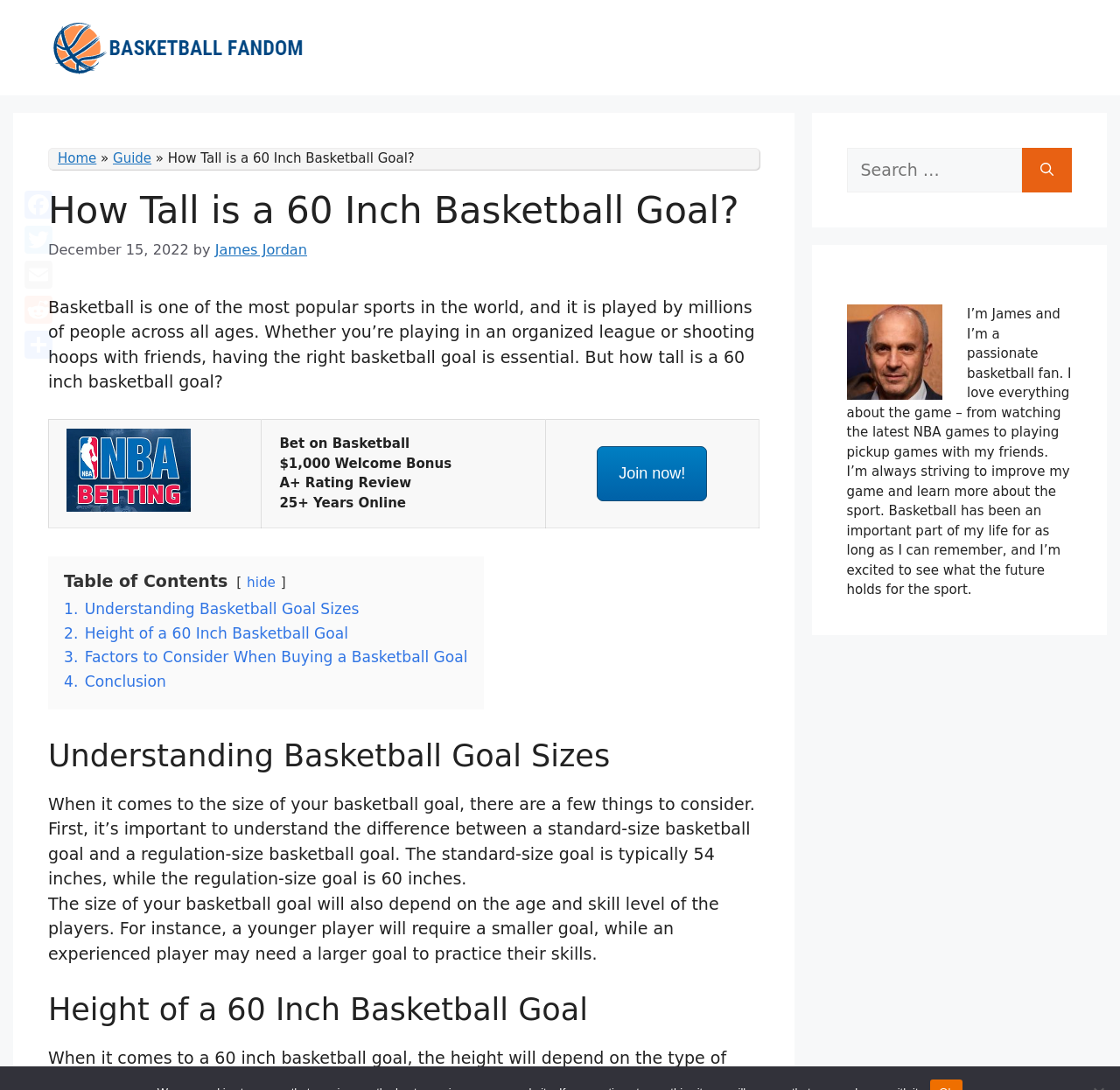Please identify the bounding box coordinates of the element on the webpage that should be clicked to follow this instruction: "Click the 'Facebook' link". The bounding box coordinates should be given as four float numbers between 0 and 1, formatted as [left, top, right, bottom].

[0.019, 0.172, 0.05, 0.204]